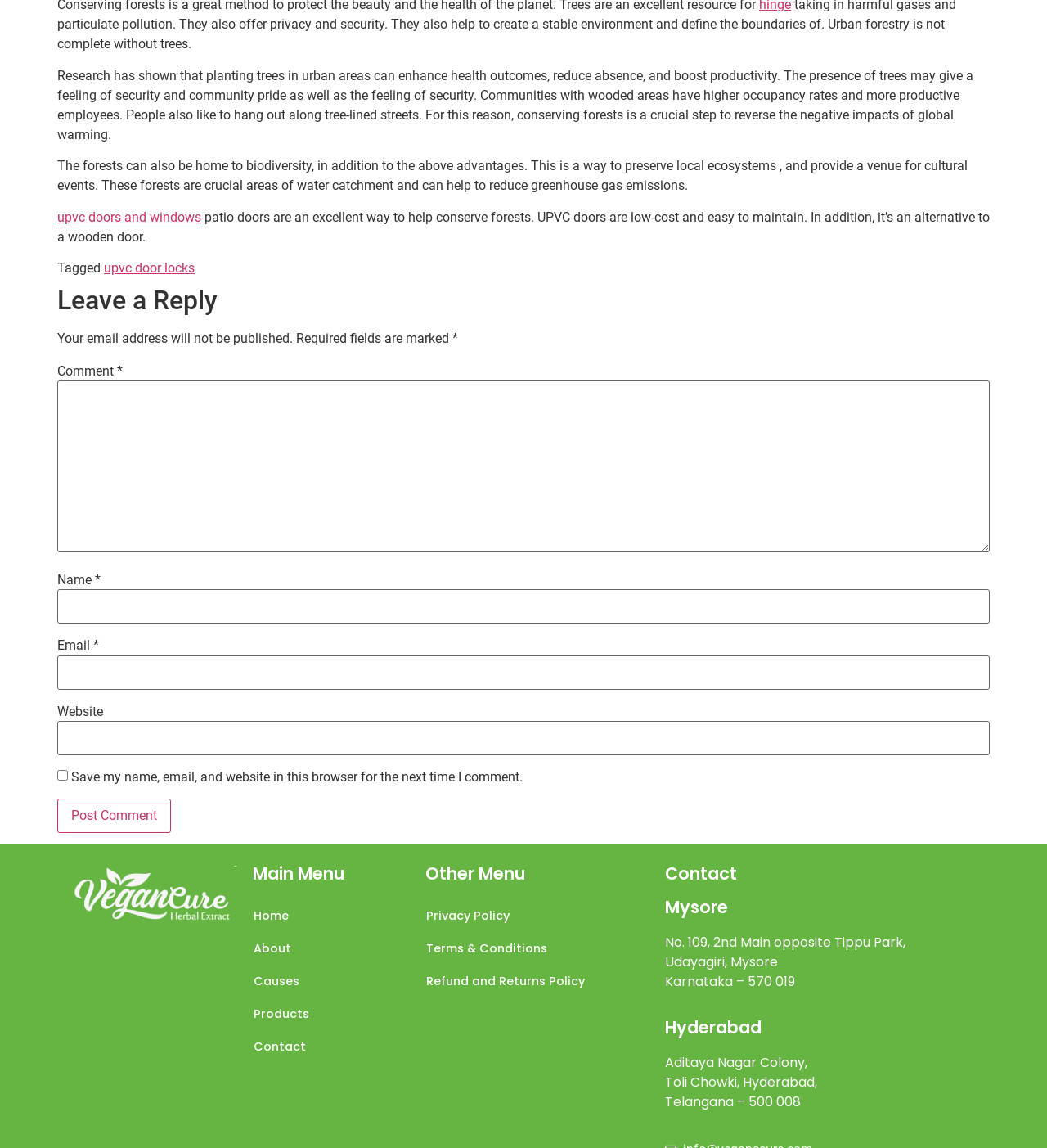Could you find the bounding box coordinates of the clickable area to complete this instruction: "Click the 'Post Comment' button"?

[0.055, 0.695, 0.163, 0.725]